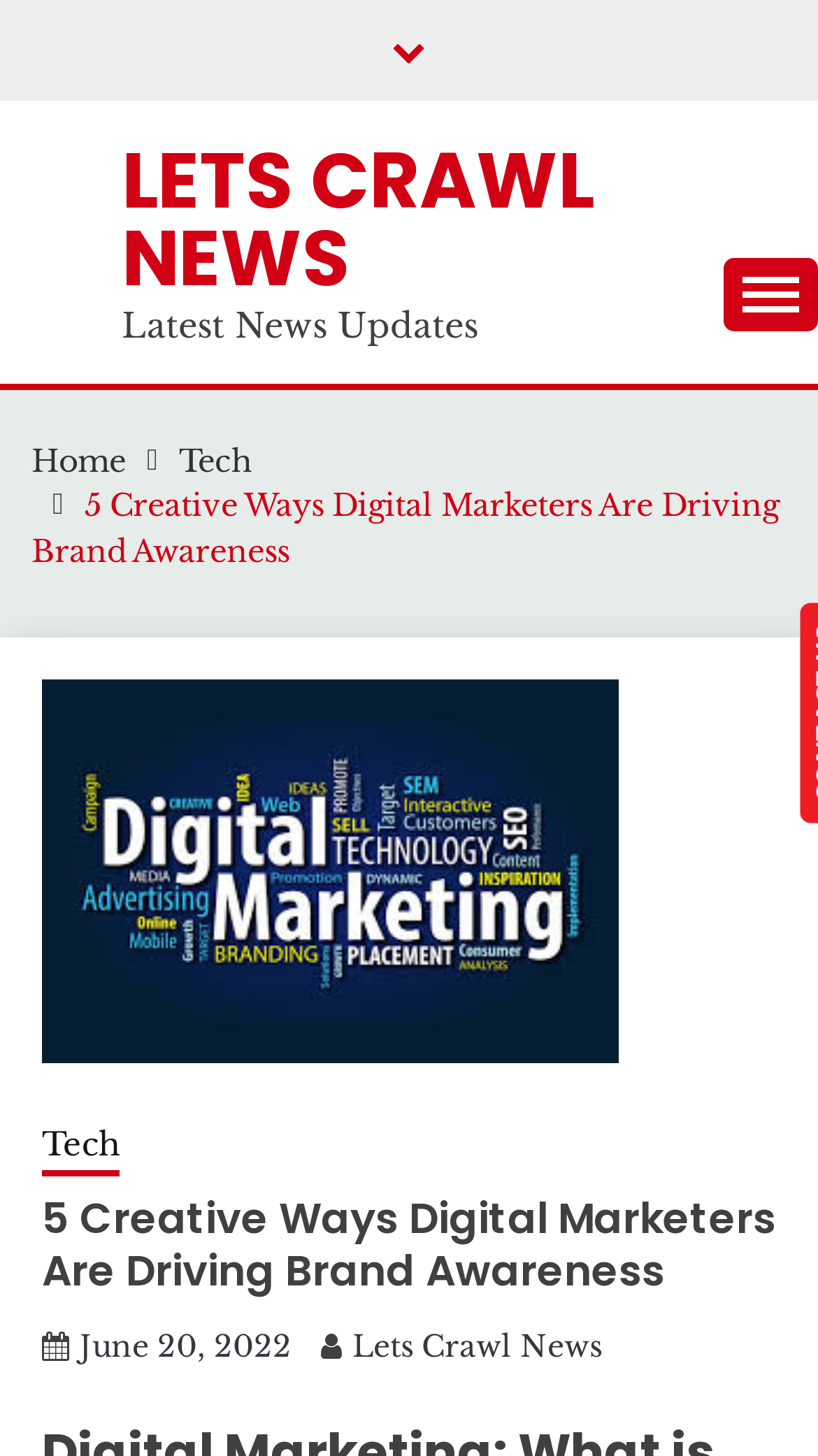Extract the main heading from the webpage content.

5 Creative Ways Digital Marketers Are Driving Brand Awareness